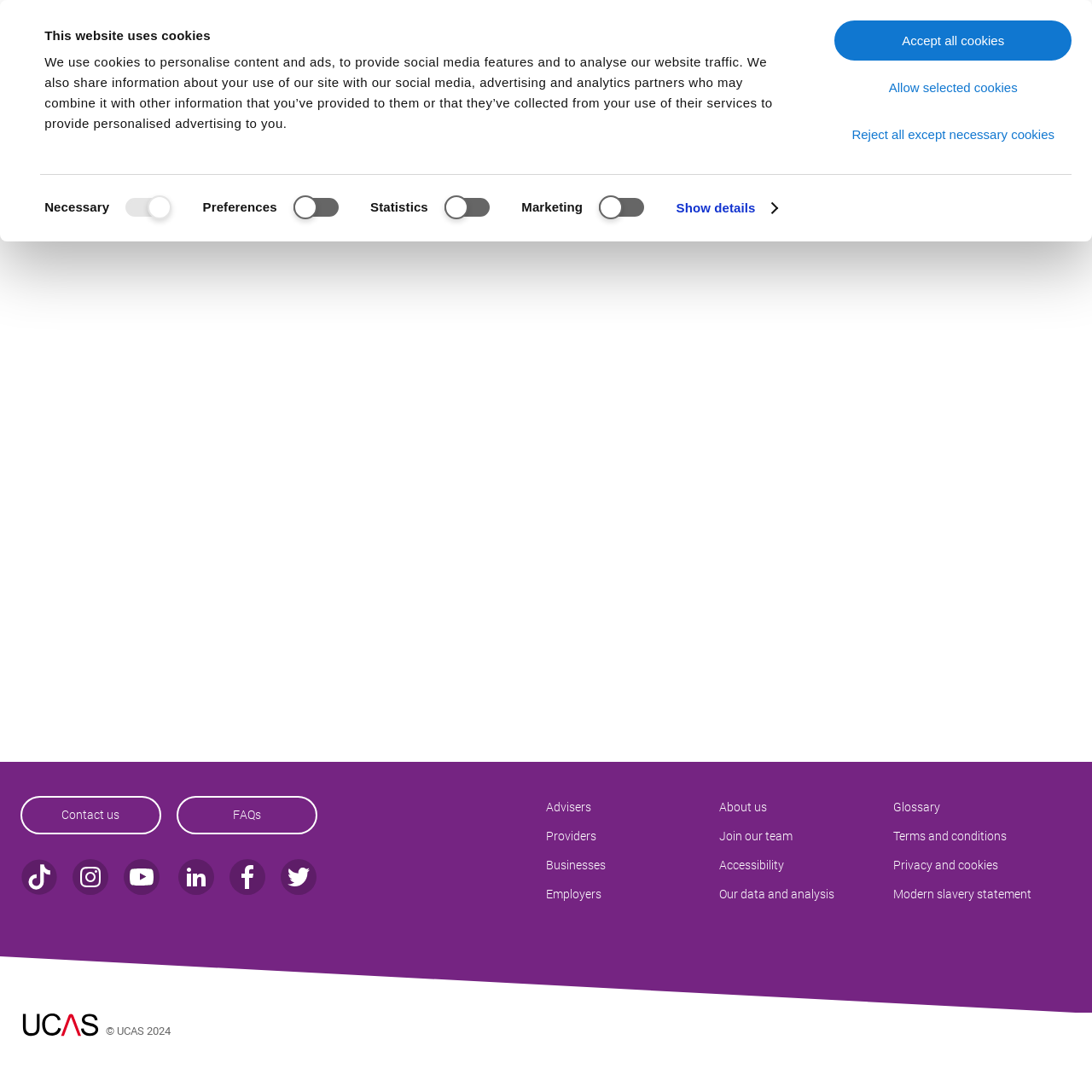Pinpoint the bounding box coordinates of the element you need to click to execute the following instruction: "Show details". The bounding box should be represented by four float numbers between 0 and 1, in the format [left, top, right, bottom].

[0.619, 0.179, 0.712, 0.202]